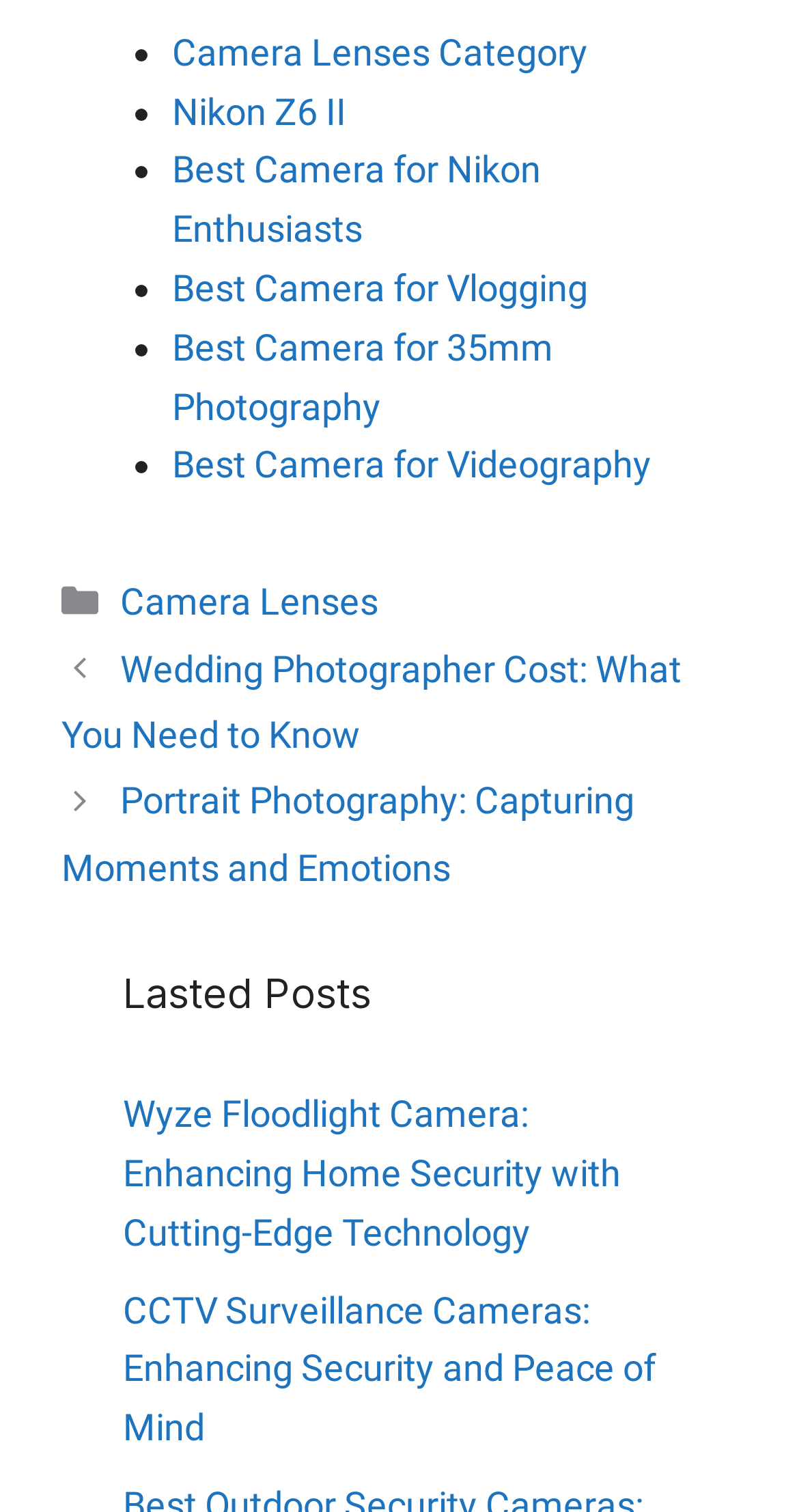Find the bounding box coordinates for the area you need to click to carry out the instruction: "Check out Wyze Floodlight Camera". The coordinates should be four float numbers between 0 and 1, indicated as [left, top, right, bottom].

[0.154, 0.722, 0.777, 0.829]